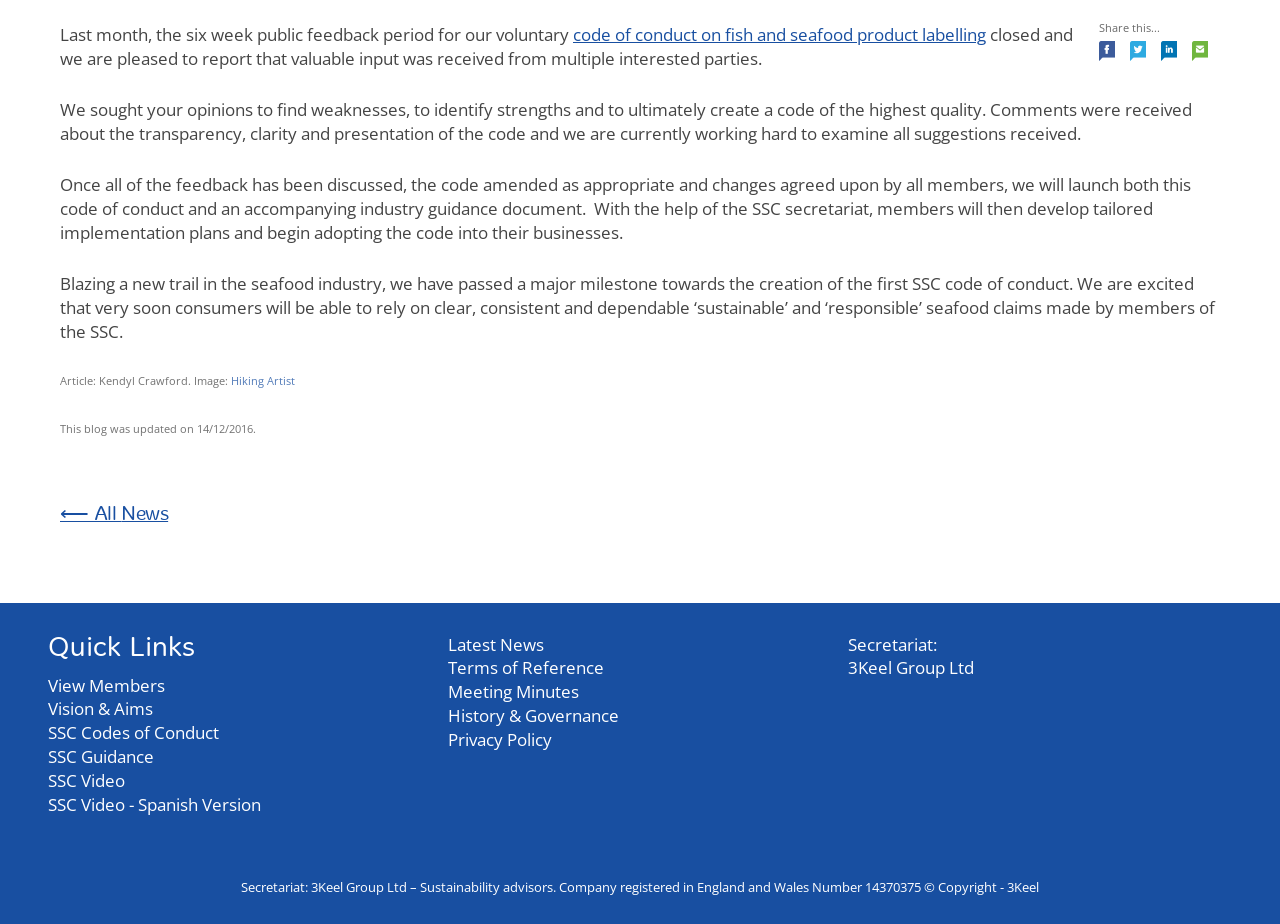Given the webpage screenshot and the description, determine the bounding box coordinates (top-left x, top-left y, bottom-right x, bottom-right y) that define the location of the UI element matching this description: SSC Codes of Conduct

[0.037, 0.781, 0.171, 0.805]